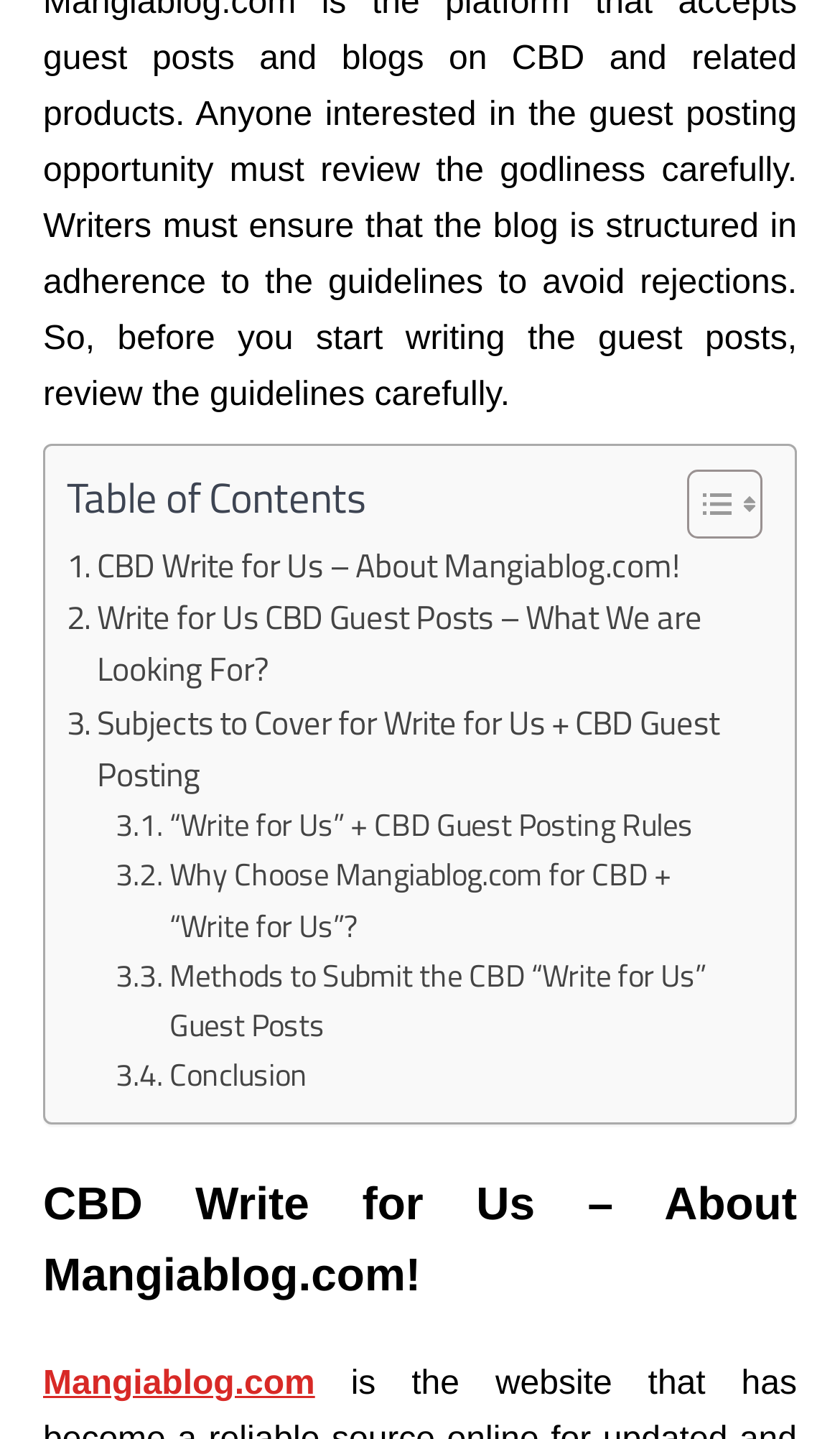Determine the bounding box coordinates of the clickable element to achieve the following action: 'Visit Mangiablog.com'. Provide the coordinates as four float values between 0 and 1, formatted as [left, top, right, bottom].

[0.051, 0.95, 0.375, 0.975]